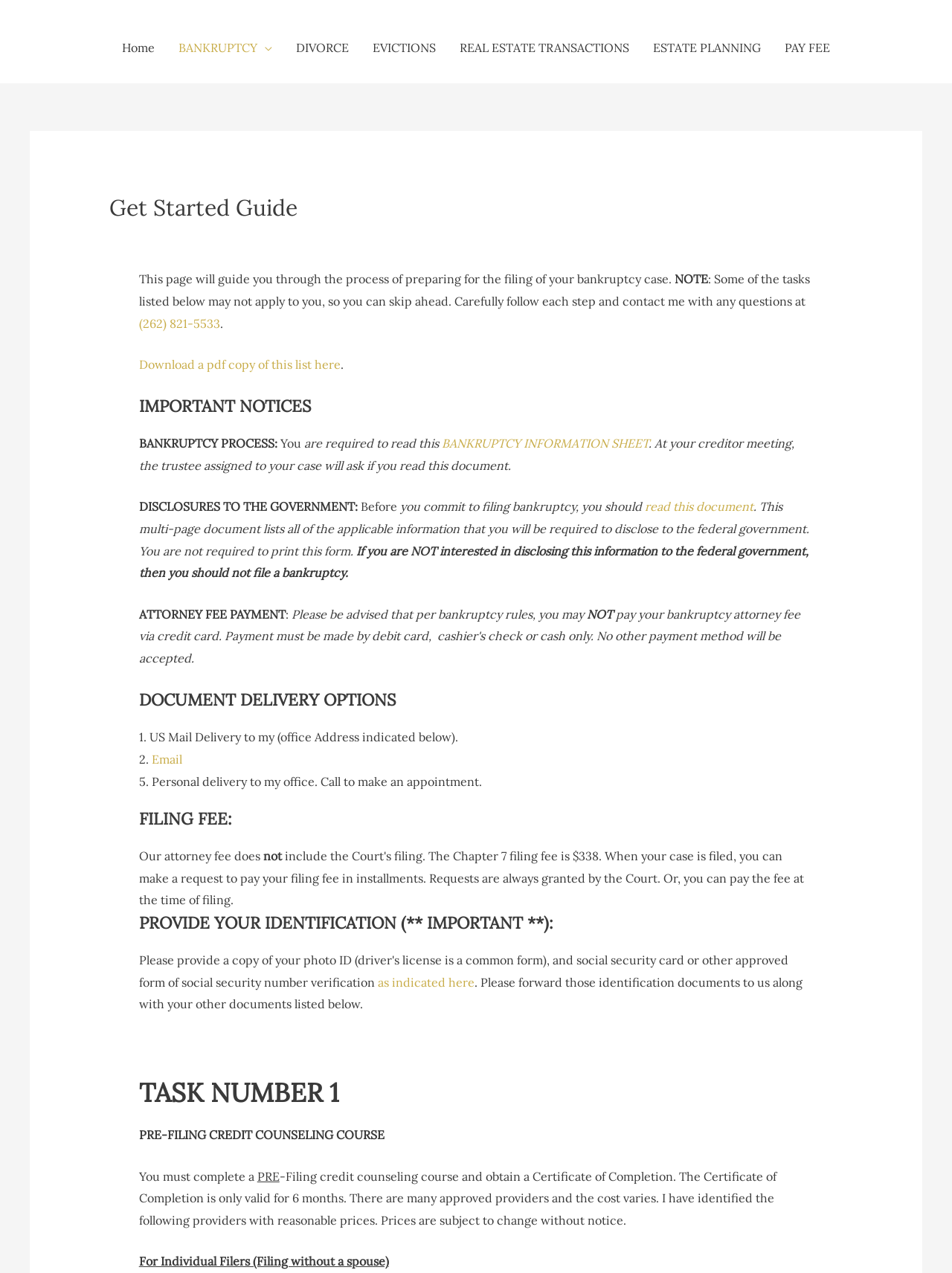How can users deliver documents to the attorney?
Using the image as a reference, answer with just one word or a short phrase.

US Mail, Email, or Personal delivery